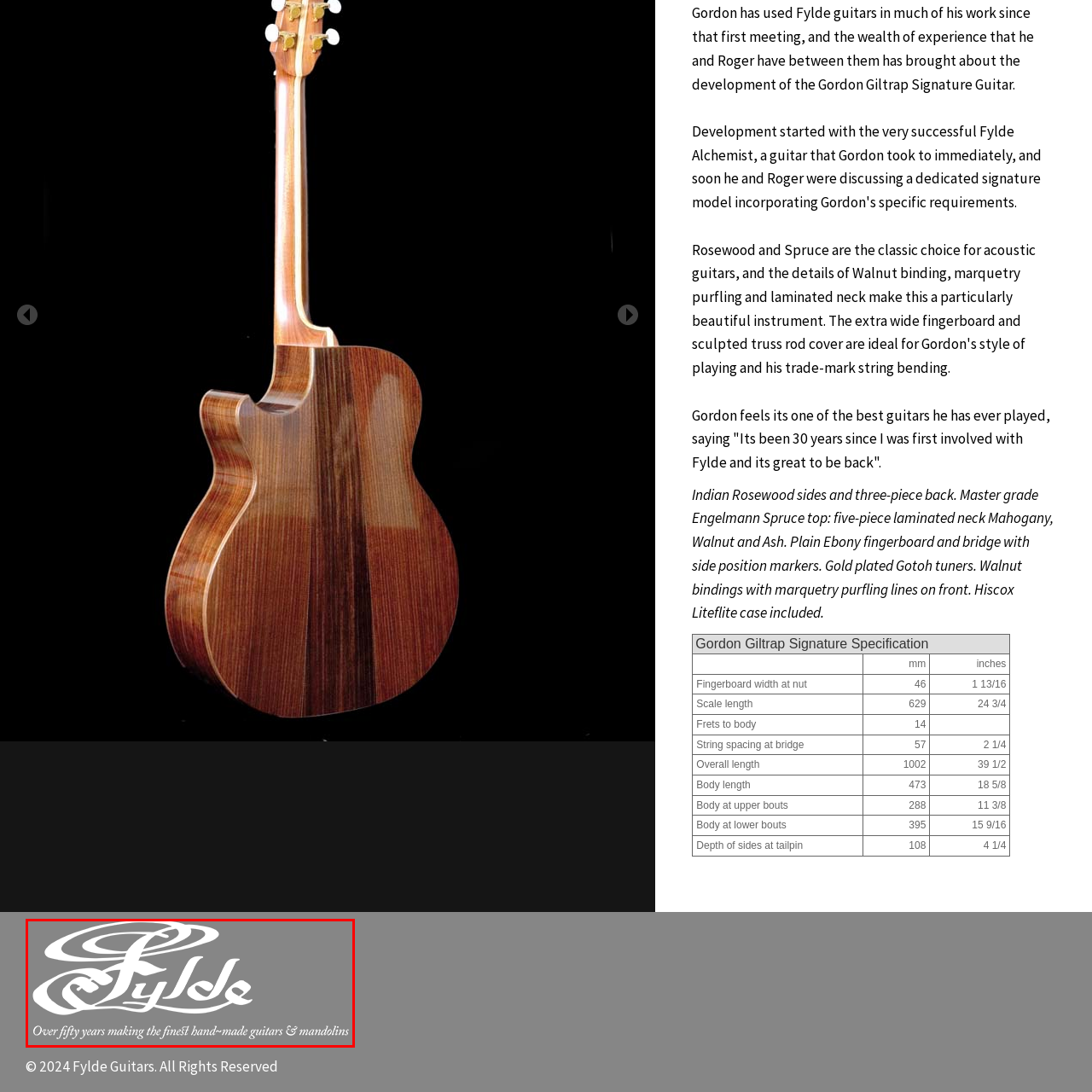What is the color of the background?  
Inspect the image within the red boundary and offer a detailed explanation grounded in the visual information present in the image.

The minimalist background of the logo is gray in color, which symbolizes professionalism and dedication to craftsmanship.